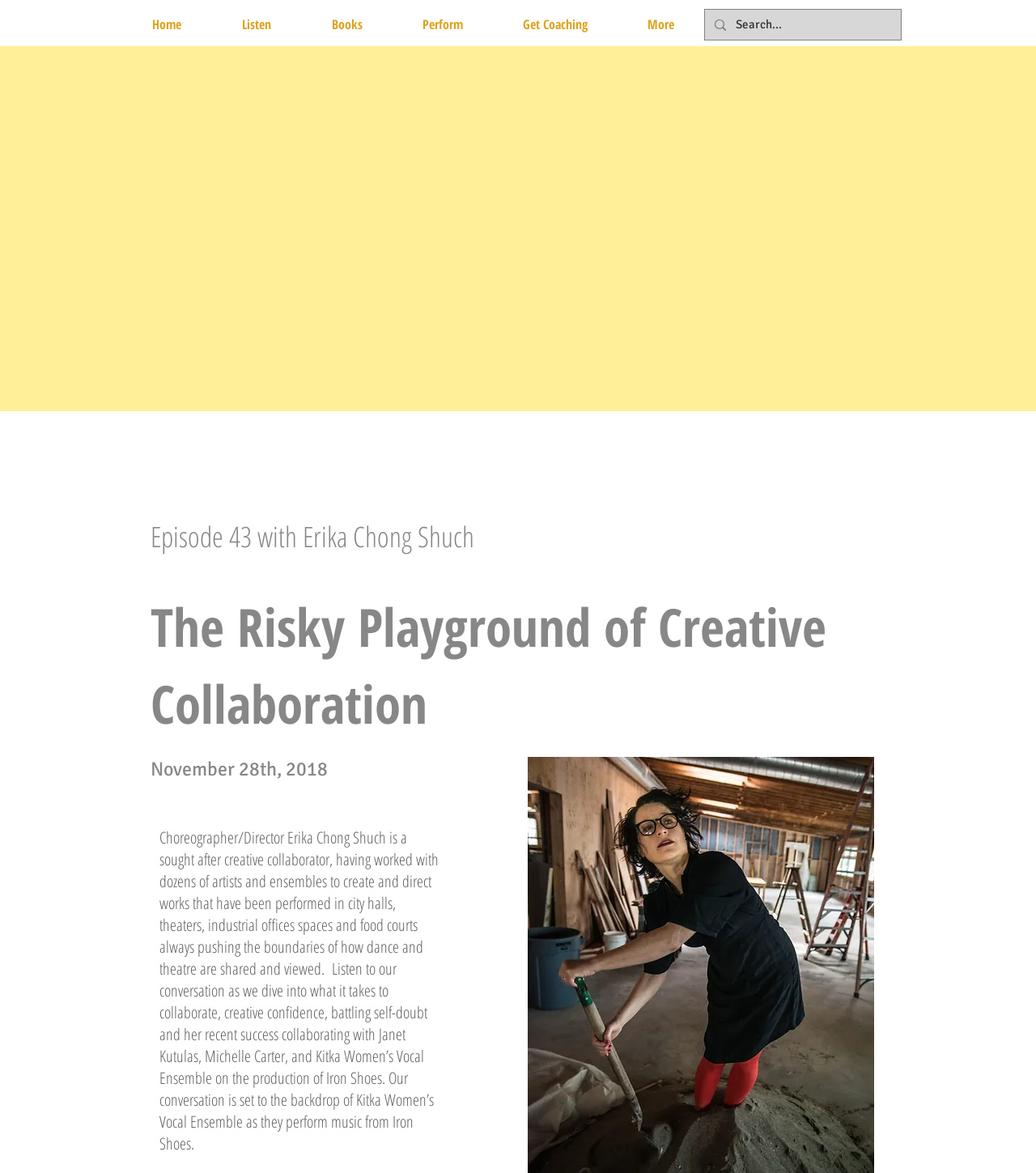What is the title of the episode?
Using the image as a reference, give an elaborate response to the question.

I found the answer by examining the StaticText element with the ID 187, which contains the text 'Episode 43 with Erika Chong Shuch'.